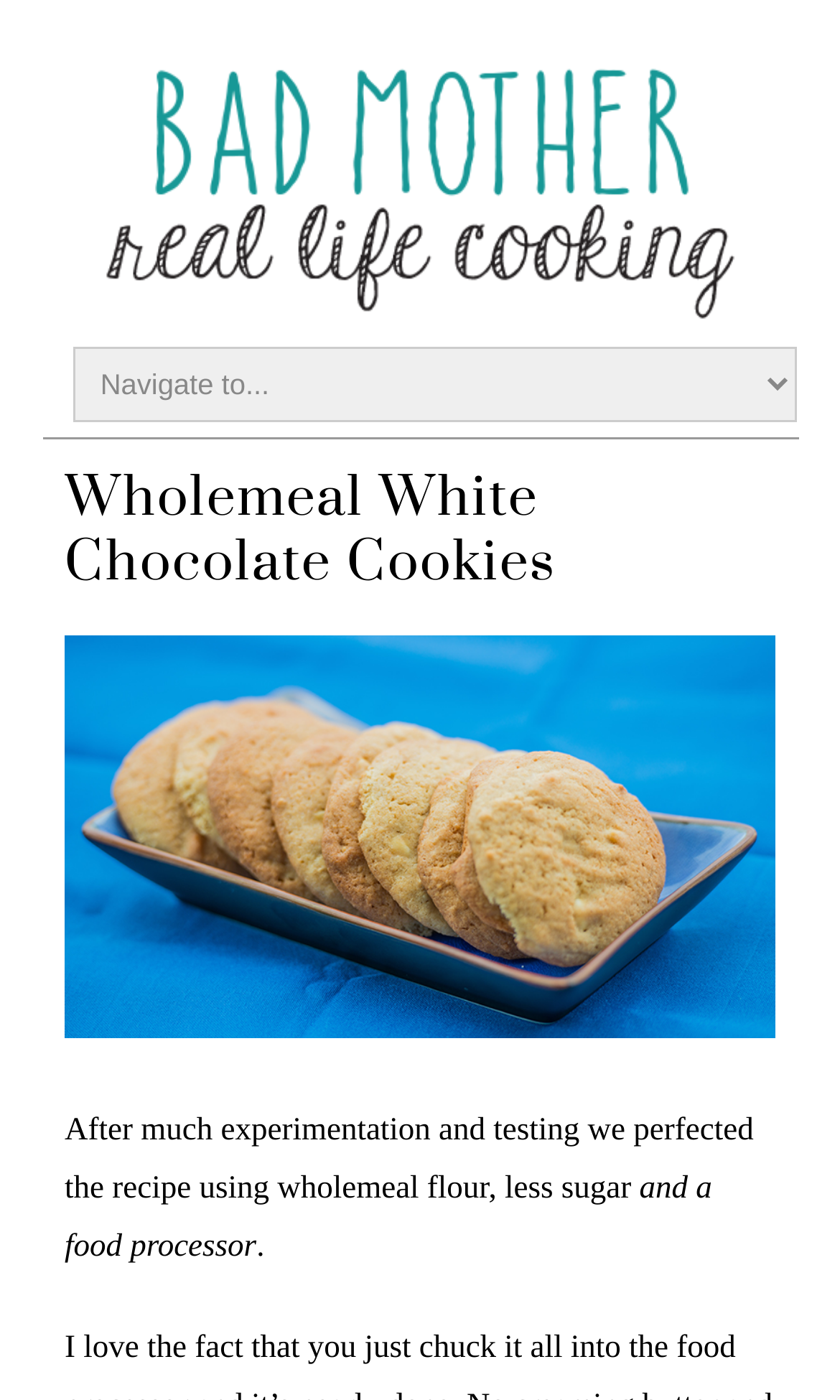What type of cookies is the recipe for?
Based on the image content, provide your answer in one word or a short phrase.

Wholemeal White Chocolate Cookies